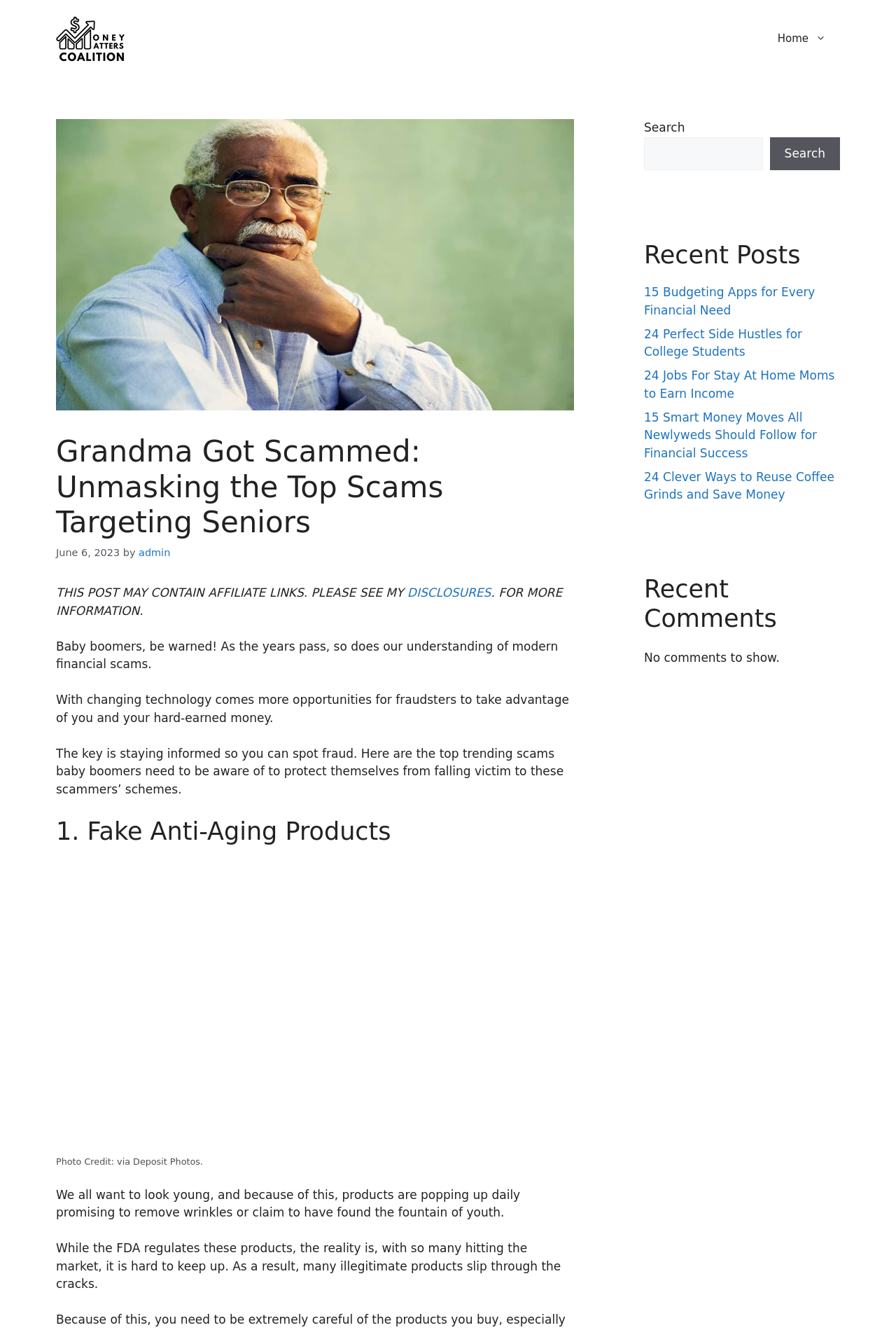Extract the main heading from the webpage content.

Grandma Got Scammed: Unmasking the Top Scams Targeting Seniors